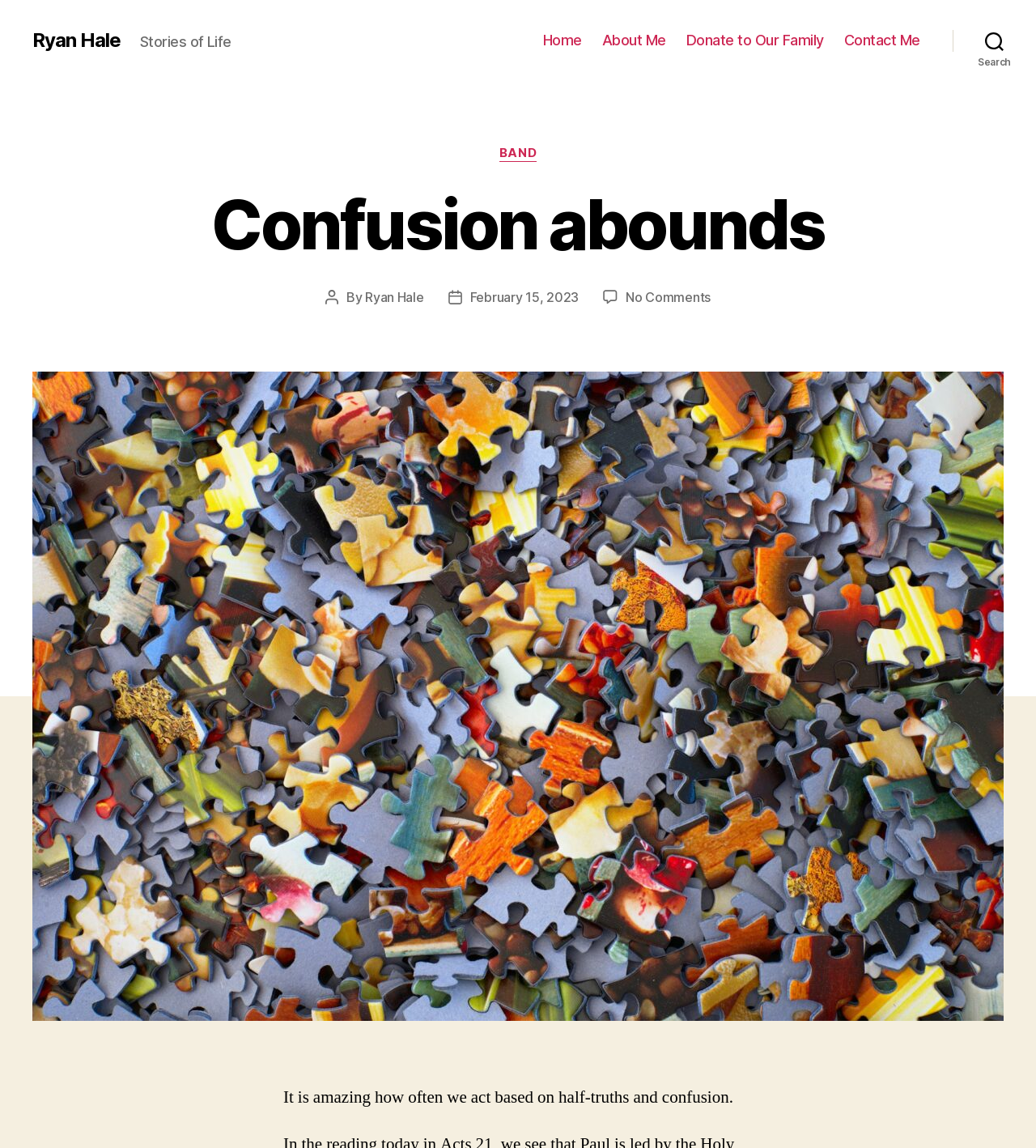Determine the bounding box for the HTML element described here: "Contact Me". The coordinates should be given as [left, top, right, bottom] with each number being a float between 0 and 1.

[0.815, 0.028, 0.888, 0.043]